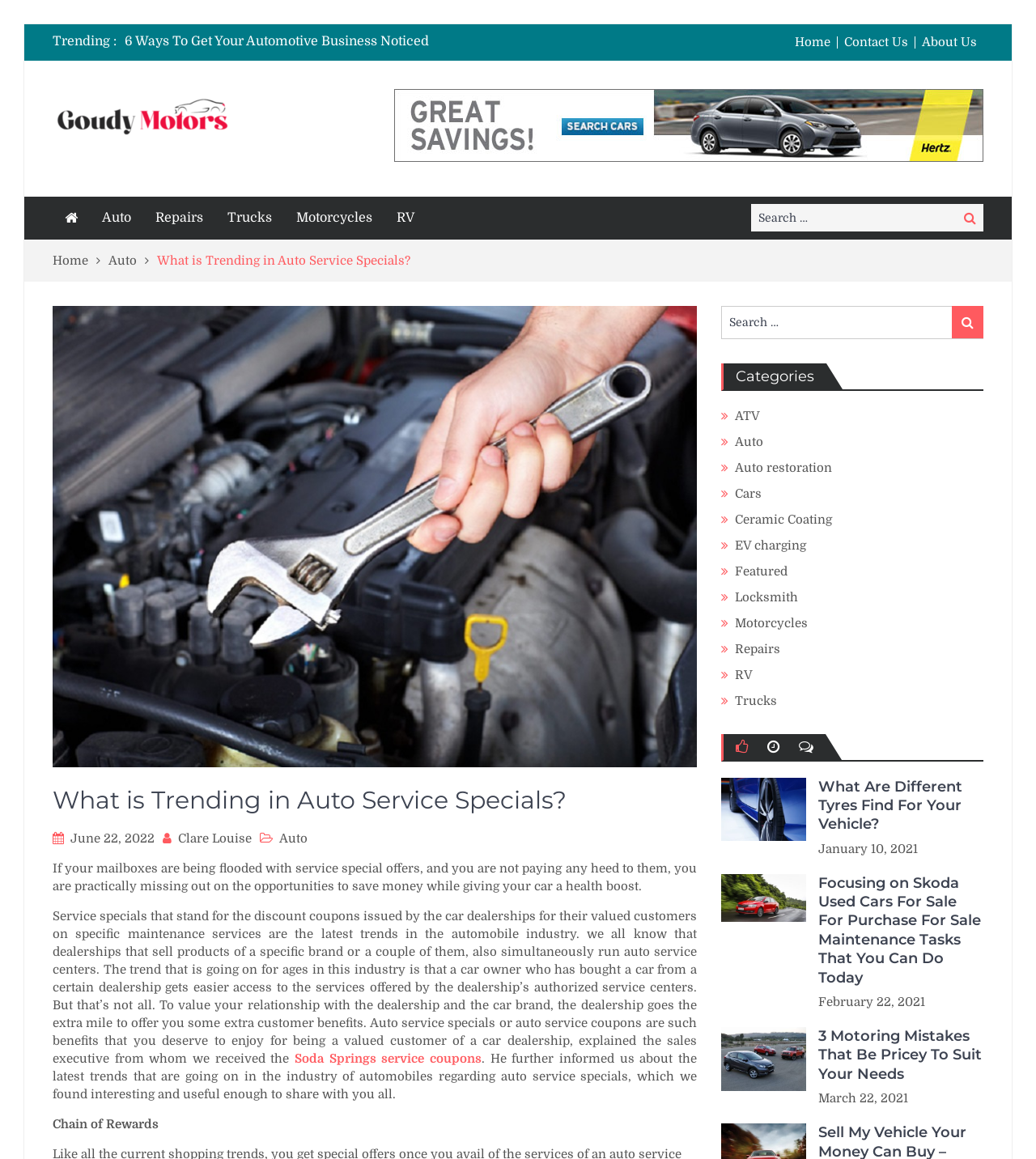Identify the bounding box coordinates of the clickable region necessary to fulfill the following instruction: "Click on the 'Guide to Corrosion Protection in Auto Repair Facilities' link". The bounding box coordinates should be four float numbers between 0 and 1, i.e., [left, top, right, bottom].

[0.12, 0.028, 0.59, 0.043]